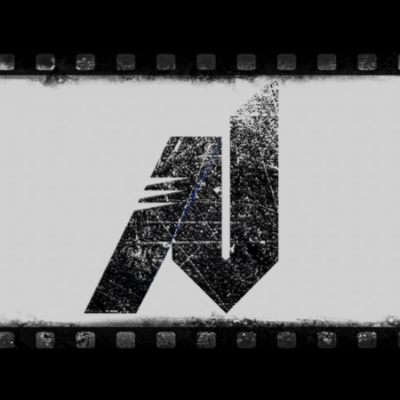Who are the two musicians associated with the brand?
Using the image, answer in one word or phrase.

Wilko Johnson and Roger Daltrey